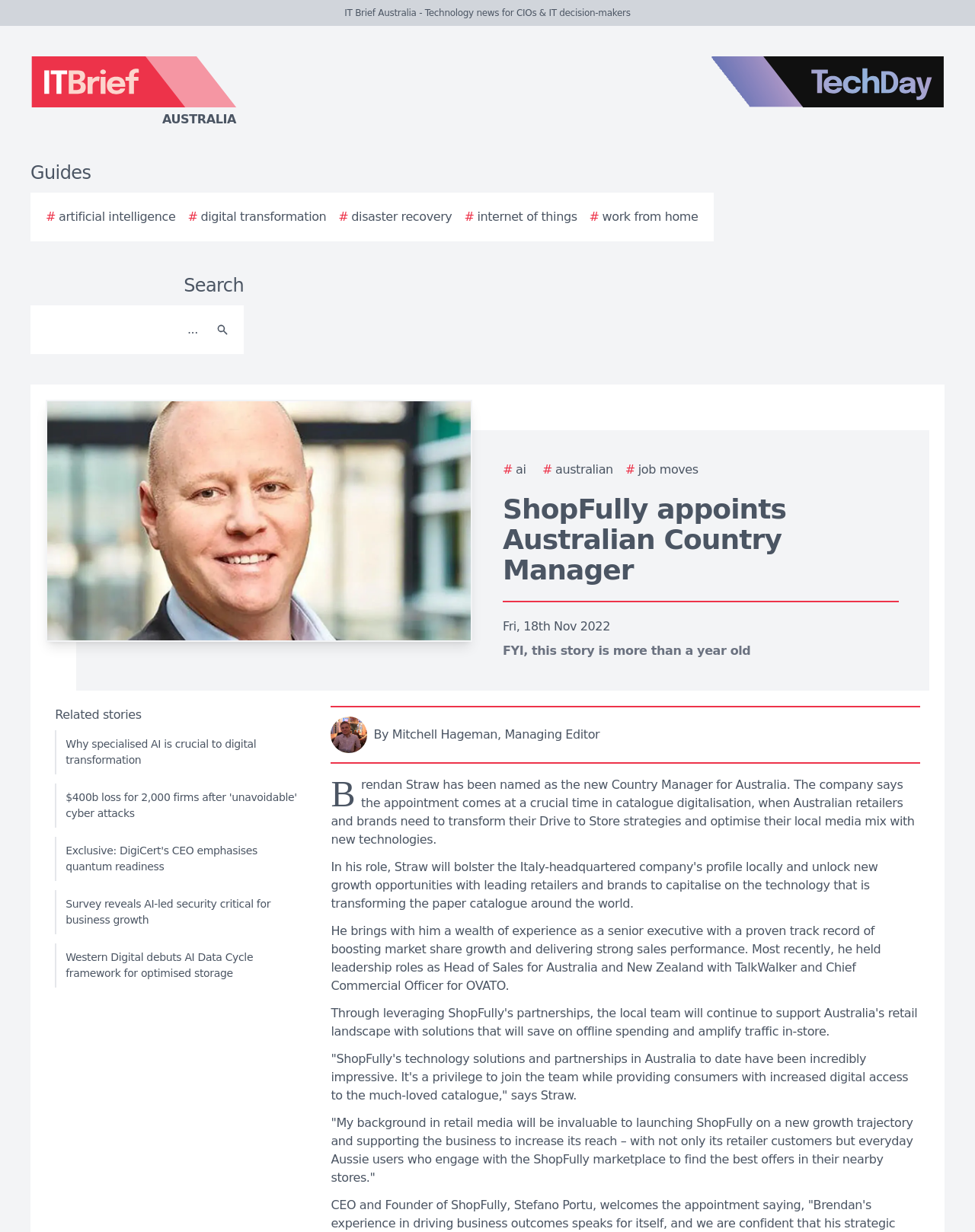Explain the contents of the webpage comprehensively.

The webpage appears to be a news article from IT Brief Australia, with a prominent logo at the top left corner and a secondary logo from TechDay at the top right corner. Below the logos, there is a navigation menu with links to guides and various technology-related topics.

In the main content area, there is a search bar at the top with a search button and a magnifying glass icon. Below the search bar, there is a headline announcing the appointment of Brendan Straw as the new Country Manager for Australia at ShopFully. The article is dated November 18th, 2022, and has a note indicating that the story is more than a year old.

The article itself is divided into several paragraphs, with the first paragraph introducing Brendan Straw and his new role. The subsequent paragraphs provide more details about Straw's background and experience, as well as his quotes about his new role and plans for ShopFully.

To the right of the article, there is a section with related stories, featuring links to five other news articles on topics such as AI, digital transformation, and cybersecurity.

At the bottom of the page, there is an author section with a photo of Mitchell Hageman, the Managing Editor, and a brief description of the article's author.